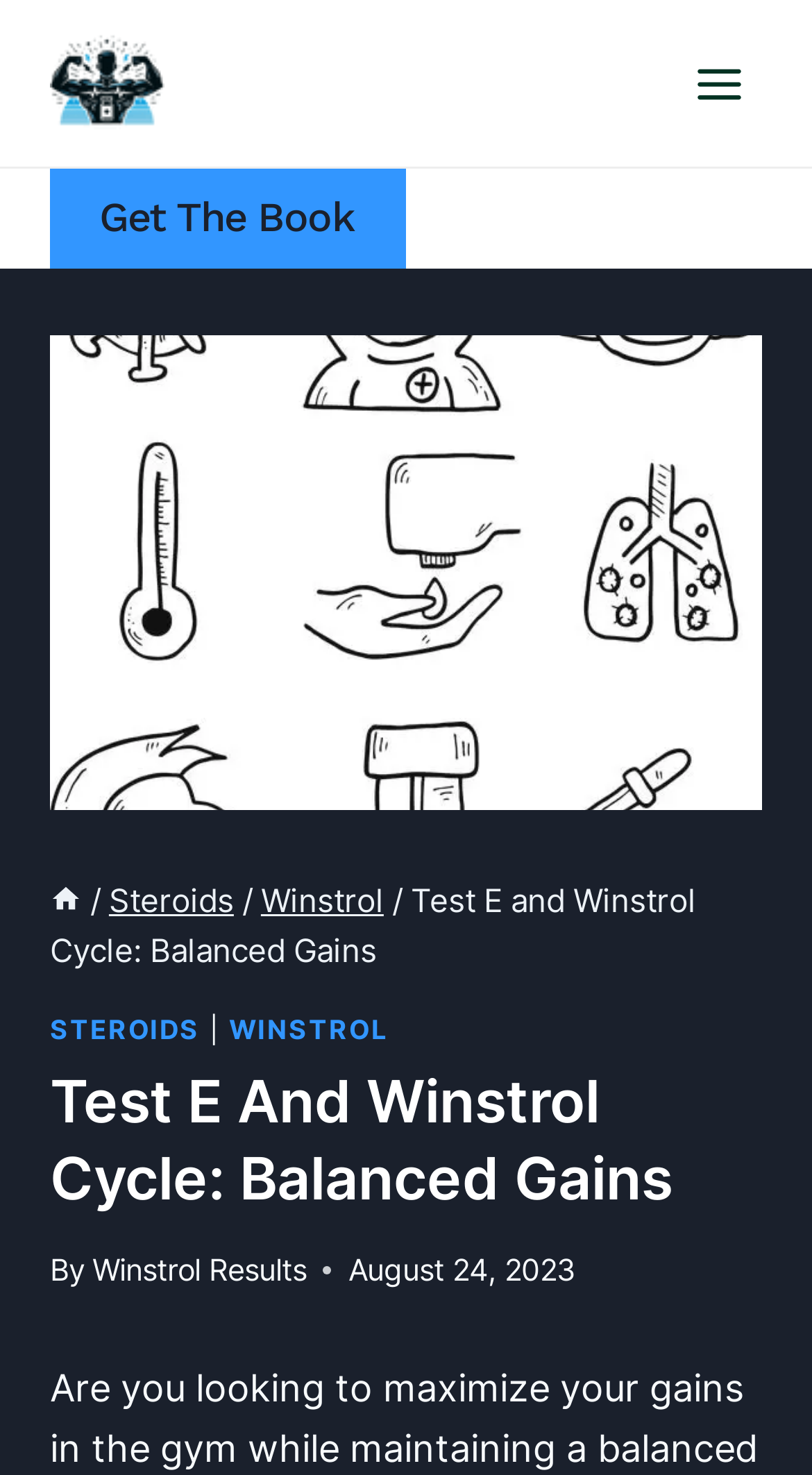Respond to the following question using a concise word or phrase: 
What is the date of the article?

August 24, 2023